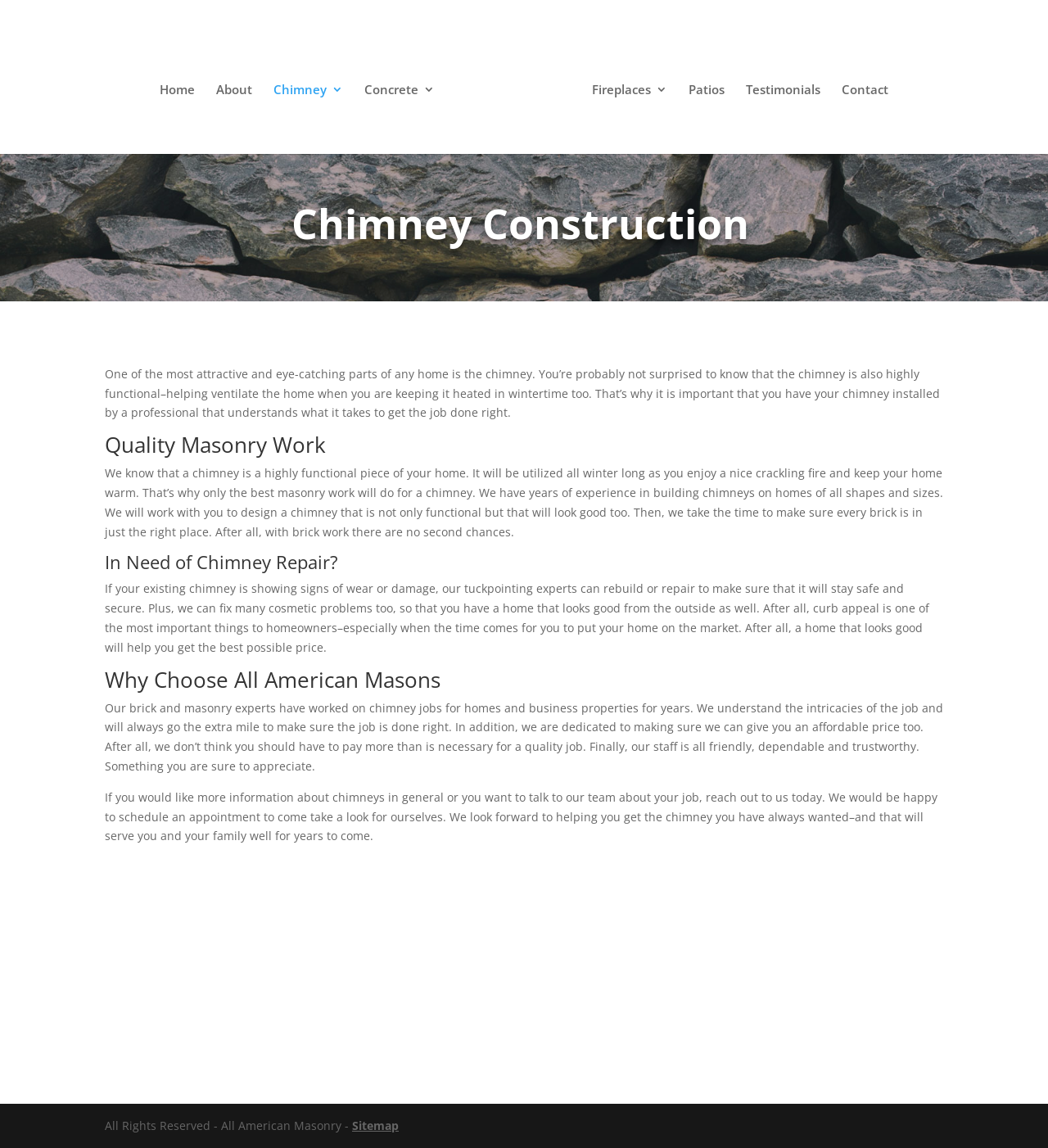What is the contact method for inquiring about chimney services?
Ensure your answer is thorough and detailed.

Based on the webpage, the contact method for inquiring about chimney services is to reach out to All American Masonry and Sweeps today, which implies that they can be contacted through a phone number, email, or online form to schedule an appointment or ask questions.